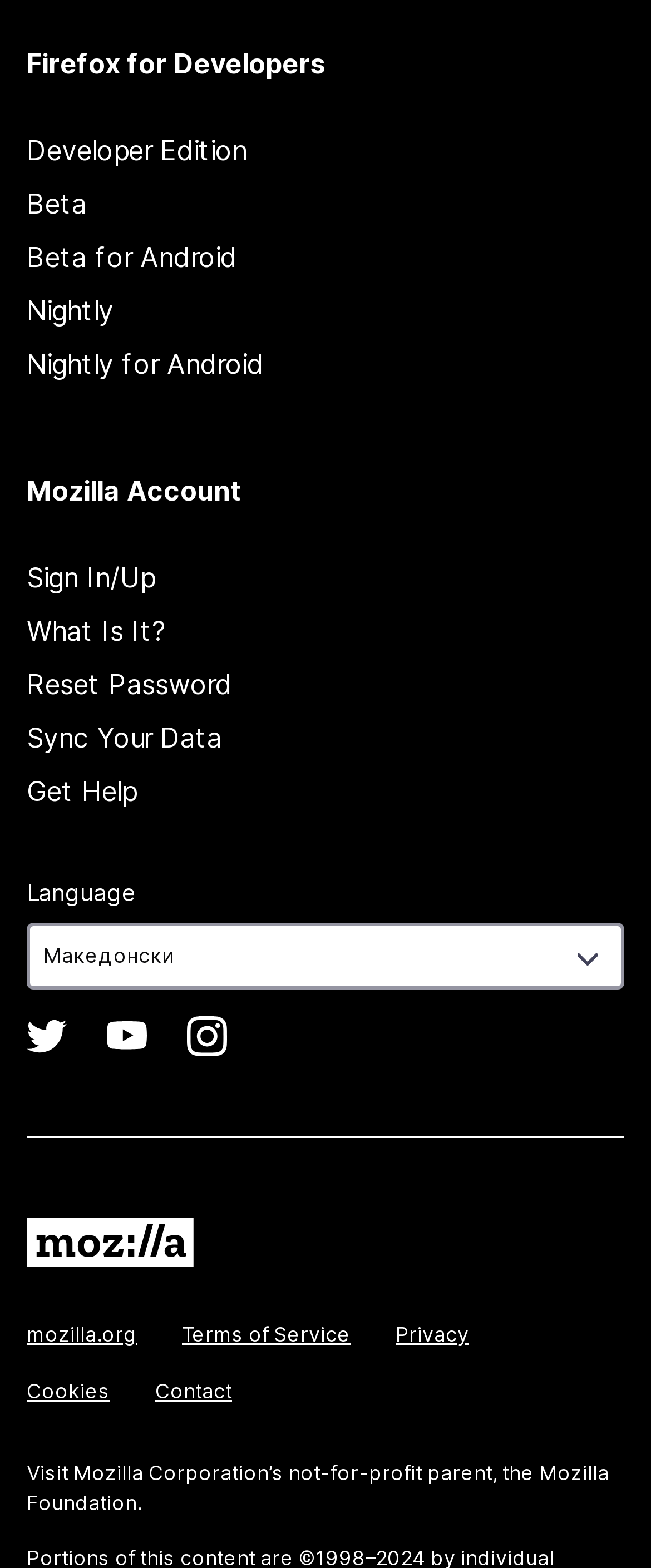Please provide the bounding box coordinates for the element that needs to be clicked to perform the instruction: "Toggle ABOUT BLOOMINGDALE'S accordion". The coordinates must consist of four float numbers between 0 and 1, formatted as [left, top, right, bottom].

None